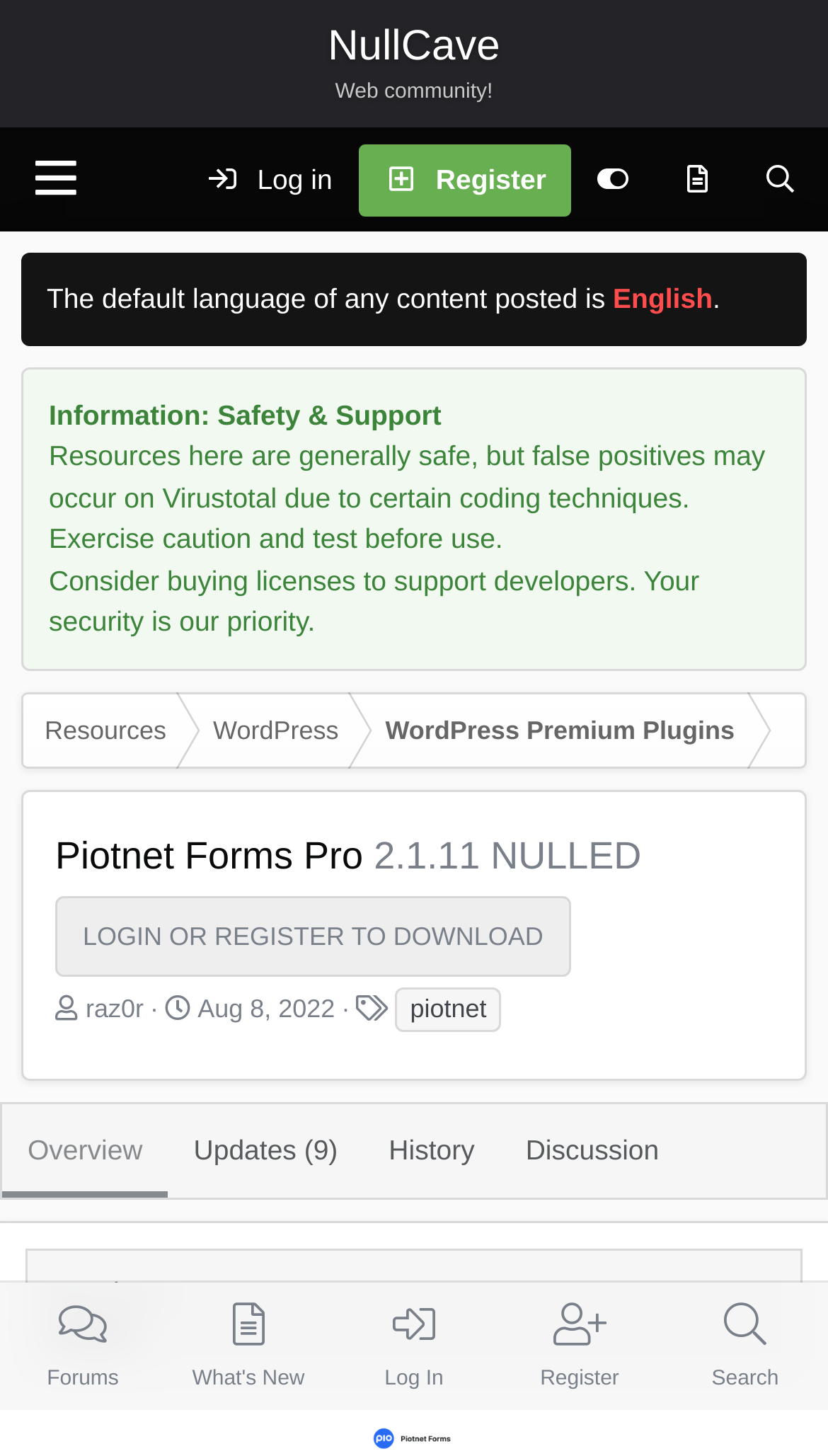Answer the question below with a single word or a brief phrase: 
What is the tag associated with the plugin?

piotnet